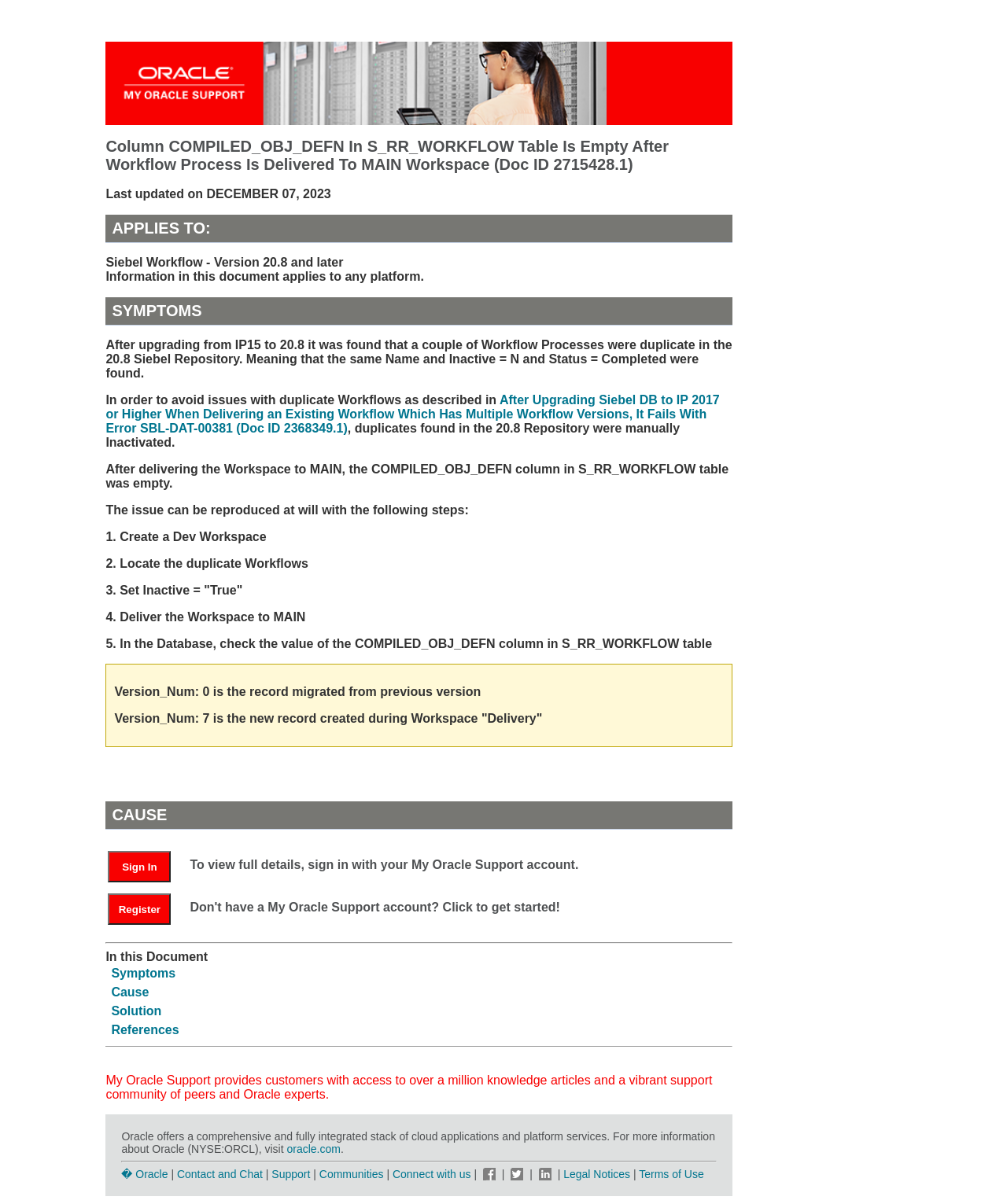Using a single word or phrase, answer the following question: 
What is the status of the duplicate workflows in the 20.8 Siebel Repository?

Inactive